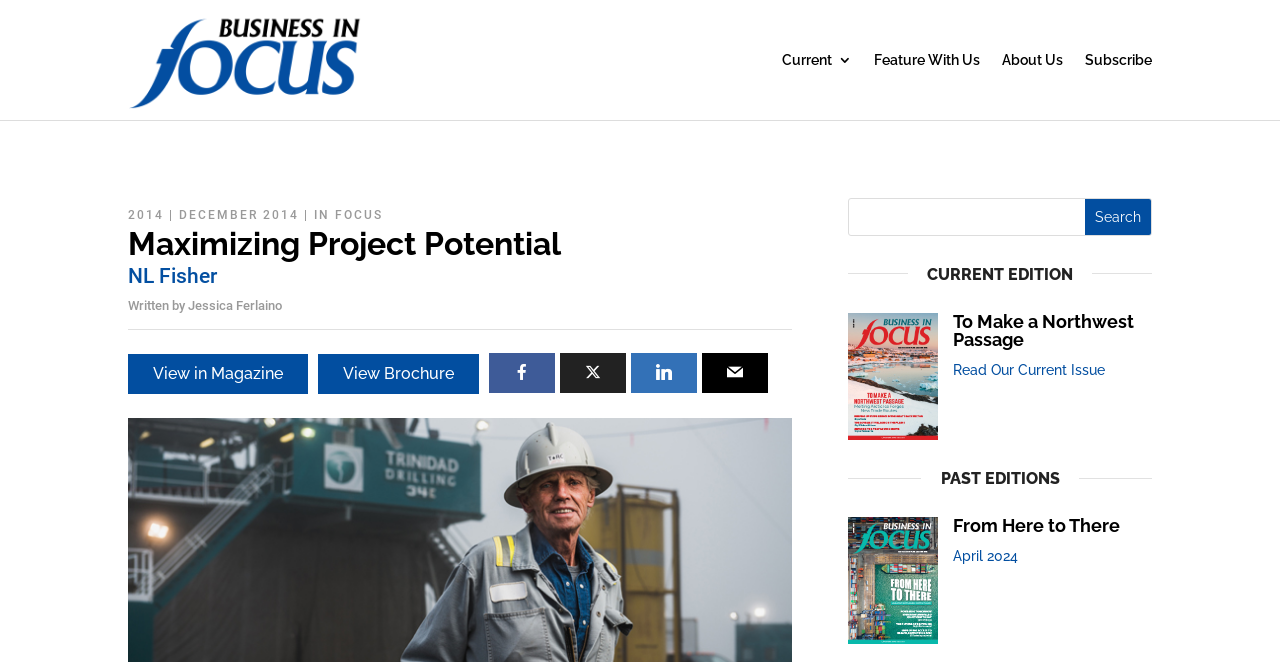How many editions are listed on the webpage?
Based on the image, please offer an in-depth response to the question.

I looked for the sections 'CURRENT EDITION' and 'PAST EDITIONS', and found that there is one edition listed under 'CURRENT EDITION' and one edition listed under 'PAST EDITIONS'. Therefore, there are 2 editions listed on the webpage.